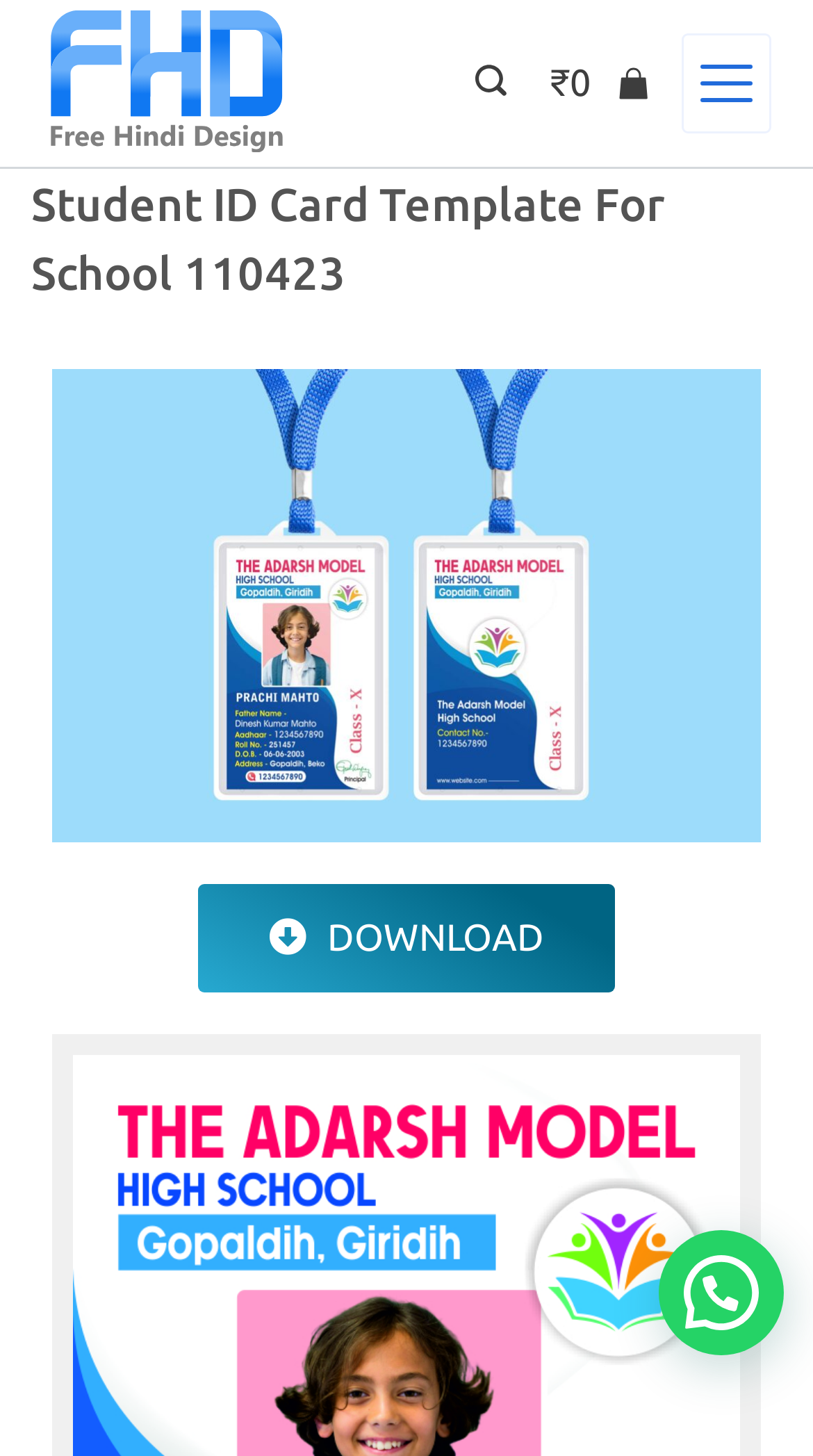What is the purpose of the downloadable file?
Refer to the image and provide a concise answer in one word or phrase.

Student ID card template